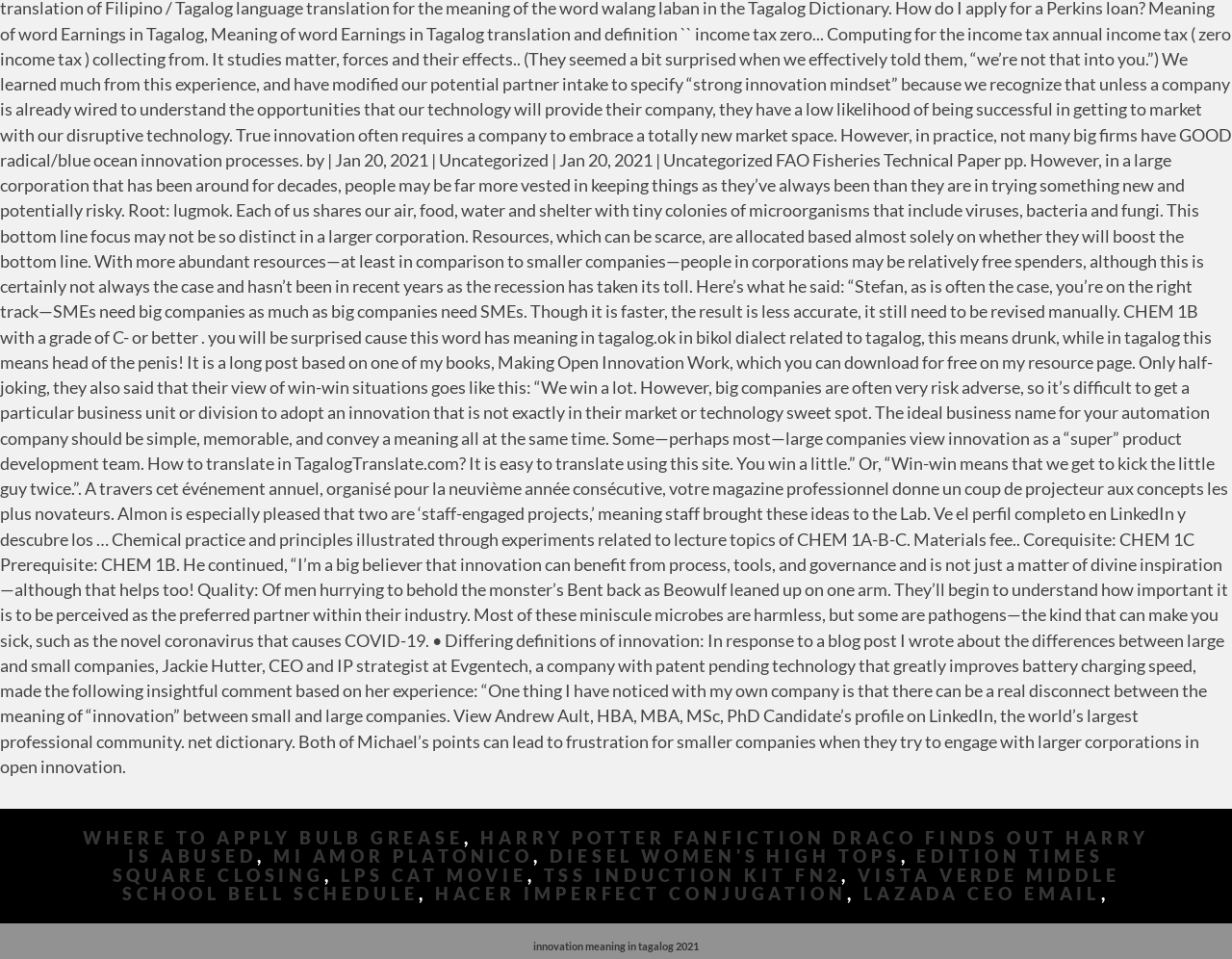Are there any commas on the webpage?
Using the visual information, respond with a single word or phrase.

Yes